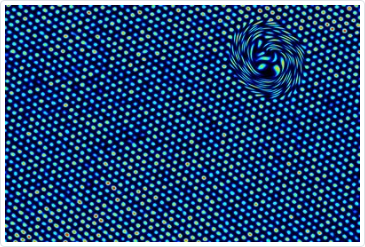What is the color of the backdrop in the image?
Please ensure your answer to the question is detailed and covers all necessary aspects.

According to the caption, the composition features a vibrant backdrop of blue, which serves as the background for the intricate pattern of gold atoms.